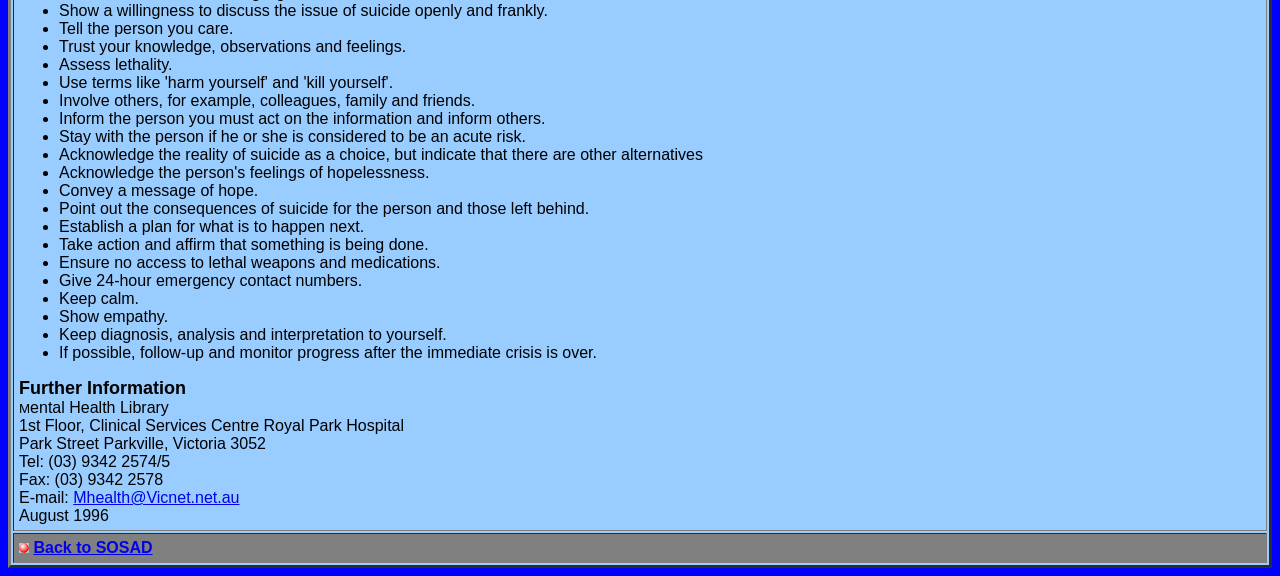What is the phone number to contact the Mental Health Library? Look at the image and give a one-word or short phrase answer.

(03) 9342 2574/5